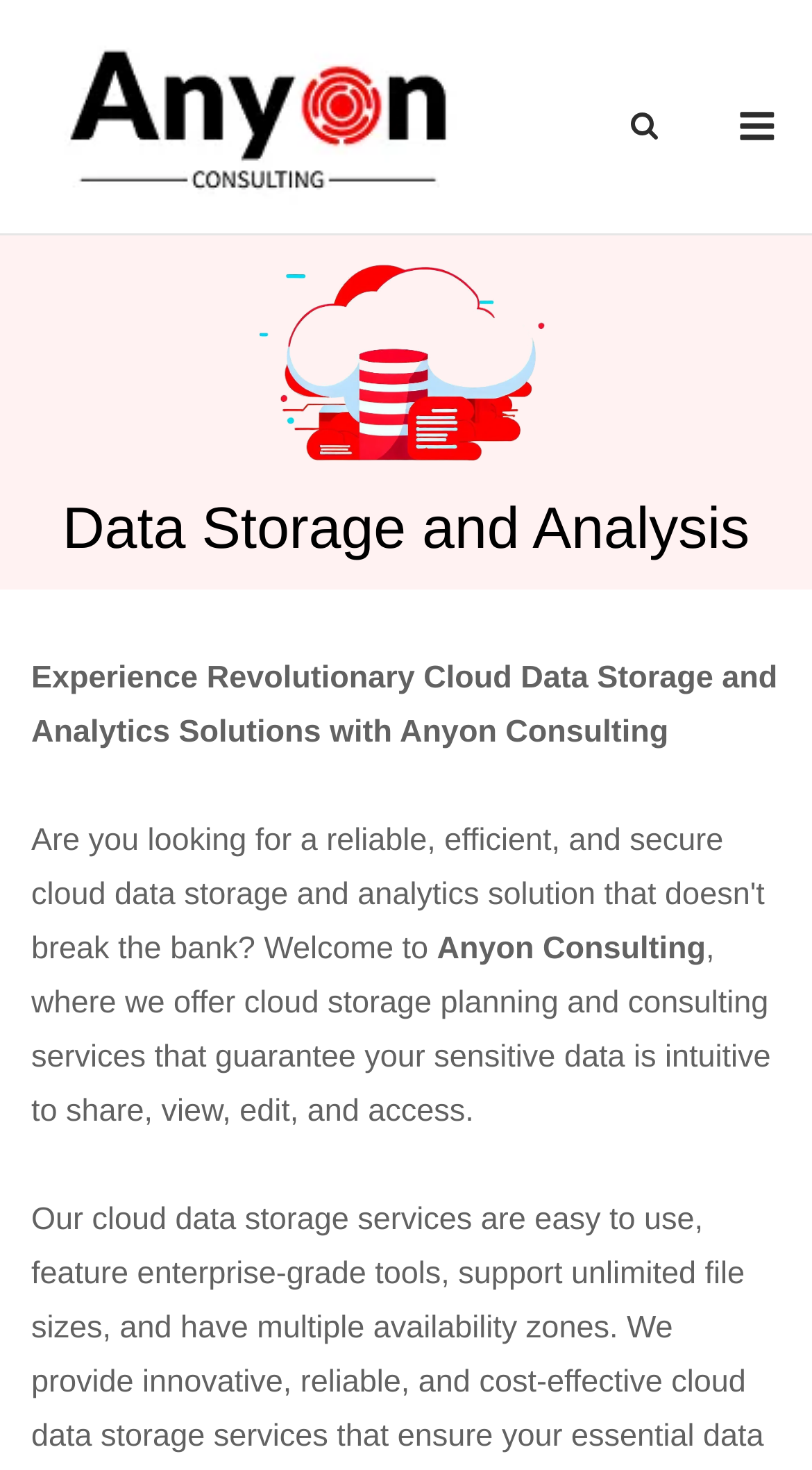What is the location of the company?
Please answer the question as detailed as possible based on the image.

I found the location of the company by looking at the root element of the webpage, which mentions 'Data Storage and Analysis - Anyon Consulting, LLC. Minneapolis Minnesota'.